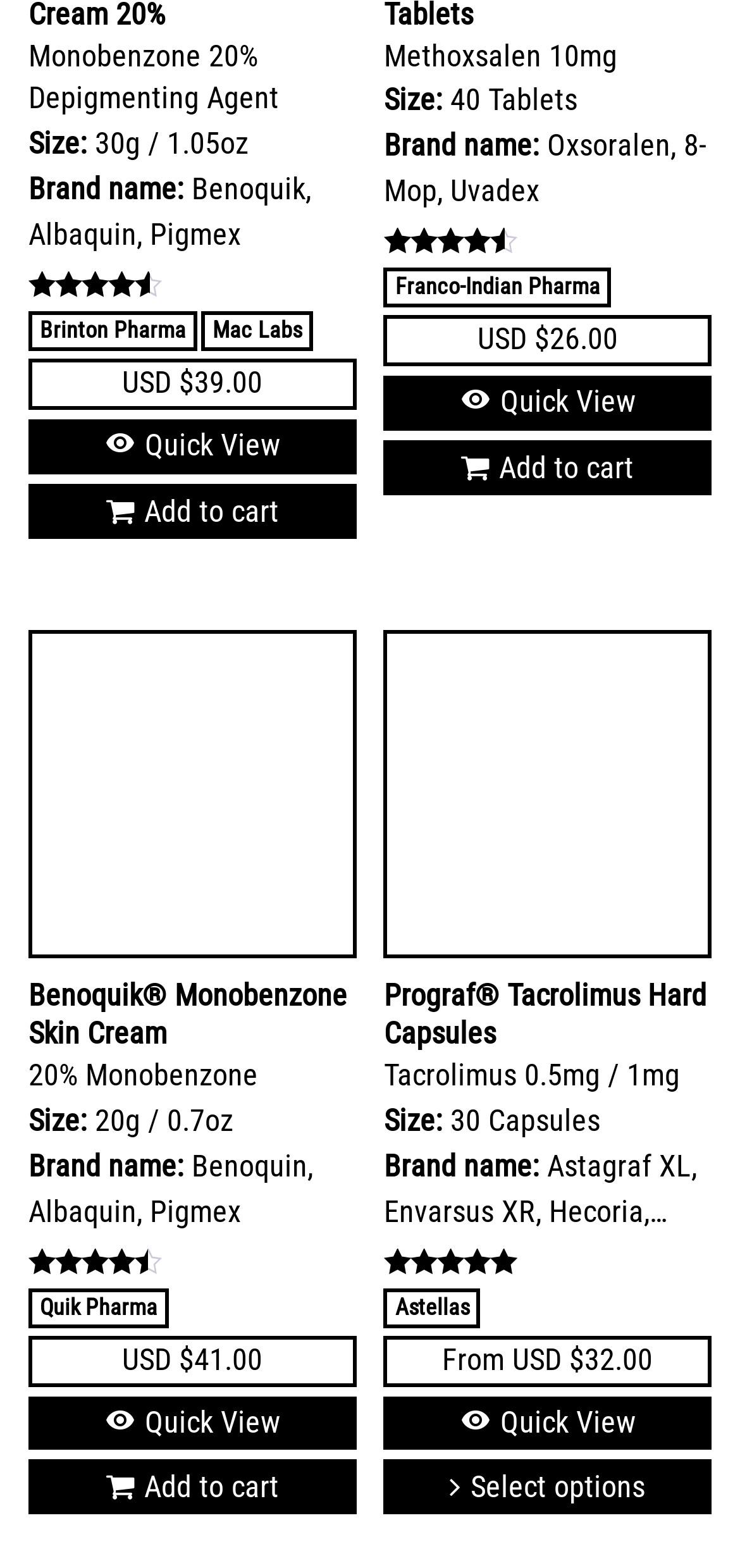What is the rating of the third product?
Look at the screenshot and provide an in-depth answer.

The third product is '20% Monobenzone Benoquik Cream Benoquik Monobenzone Skin Cream' and its rating is shown as 'Rated 4.23 out of 5' in the image.